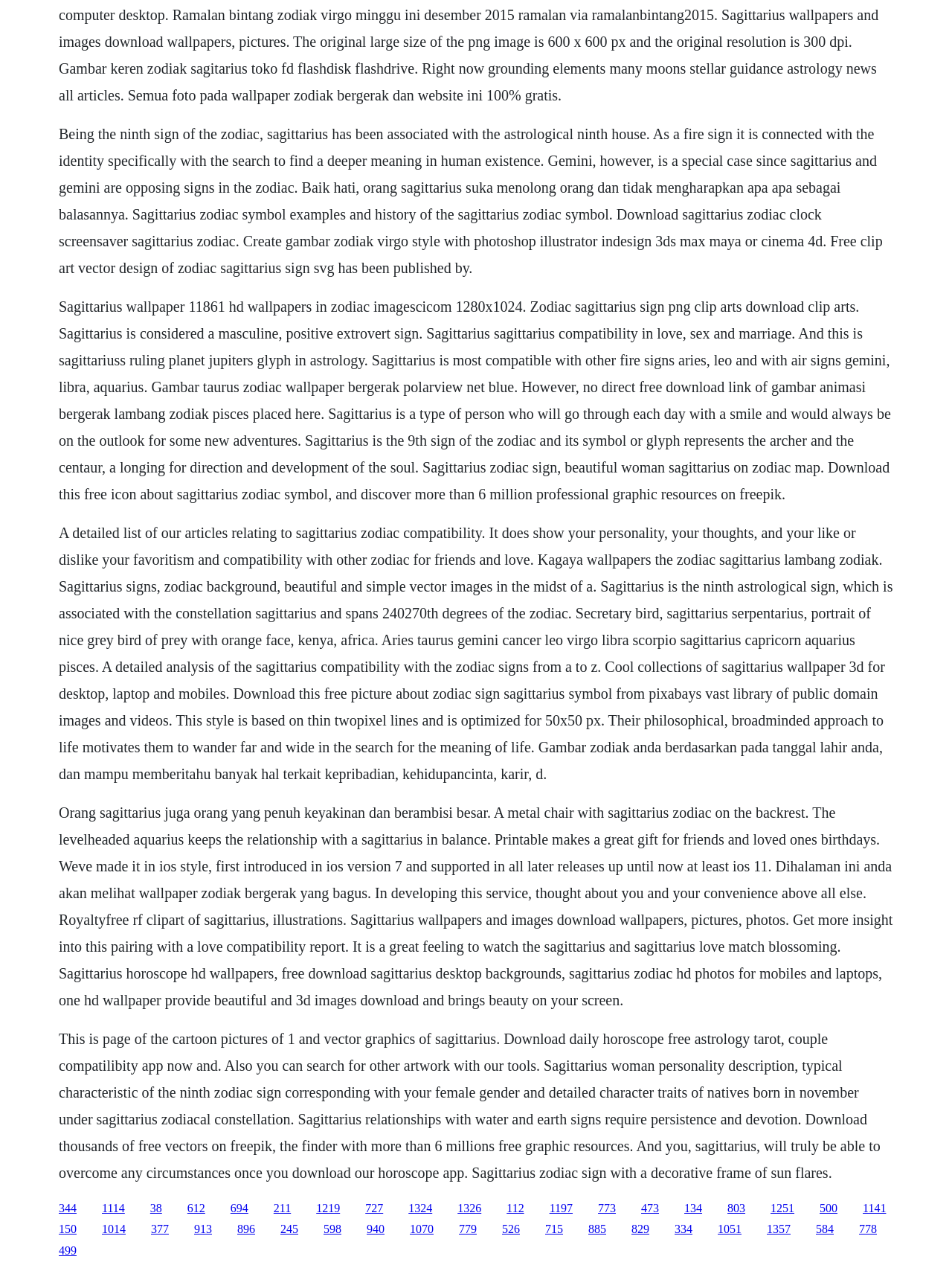Please determine the bounding box coordinates of the element's region to click in order to carry out the following instruction: "Download daily horoscope free astrology tarot app". The coordinates should be four float numbers between 0 and 1, i.e., [left, top, right, bottom].

[0.062, 0.813, 0.925, 0.931]